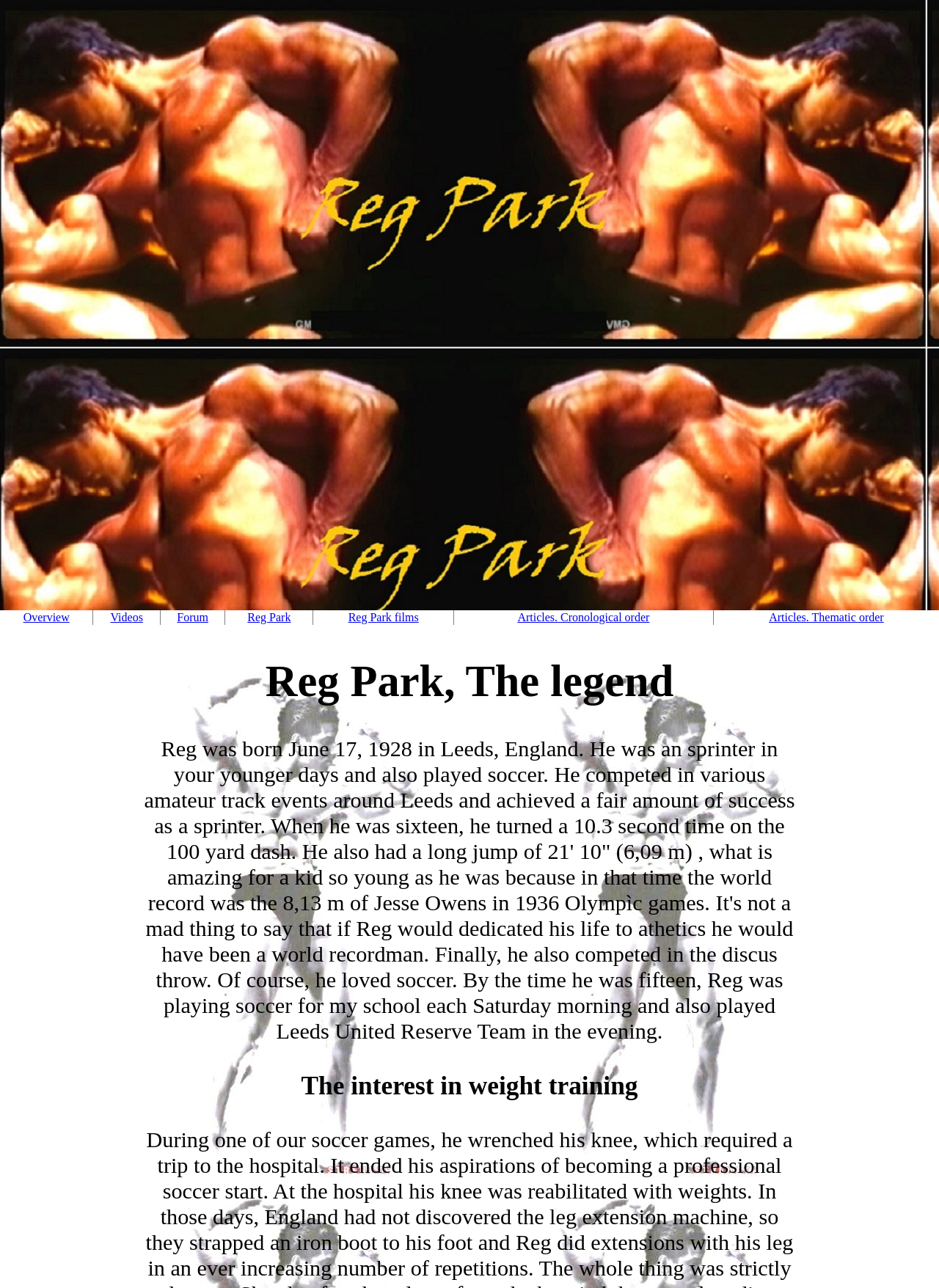What is the first link in the table?
Respond with a short answer, either a single word or a phrase, based on the image.

Overview